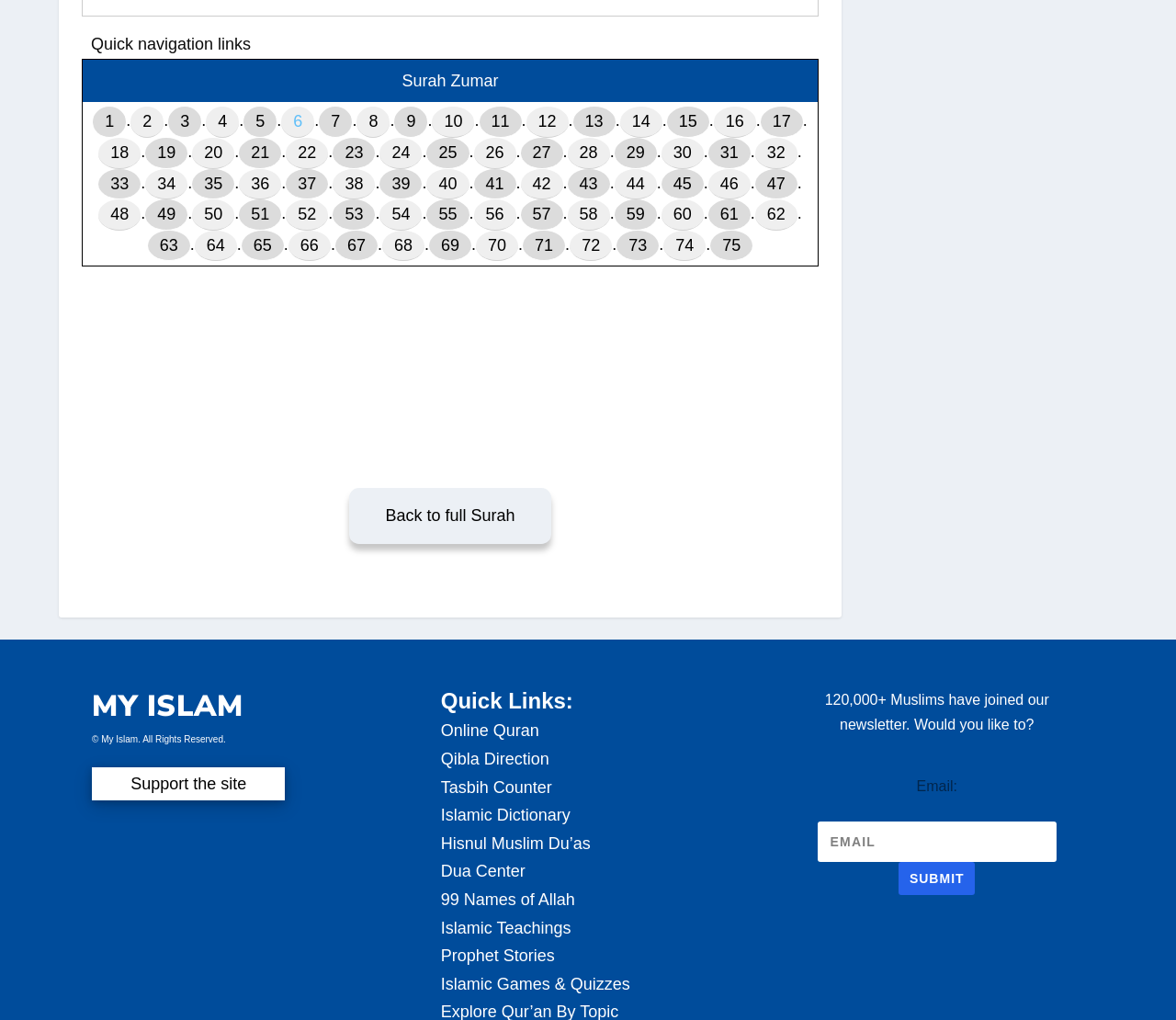Kindly determine the bounding box coordinates for the area that needs to be clicked to execute this instruction: "View the latest video 'Fishing In A Gale!' ".

None